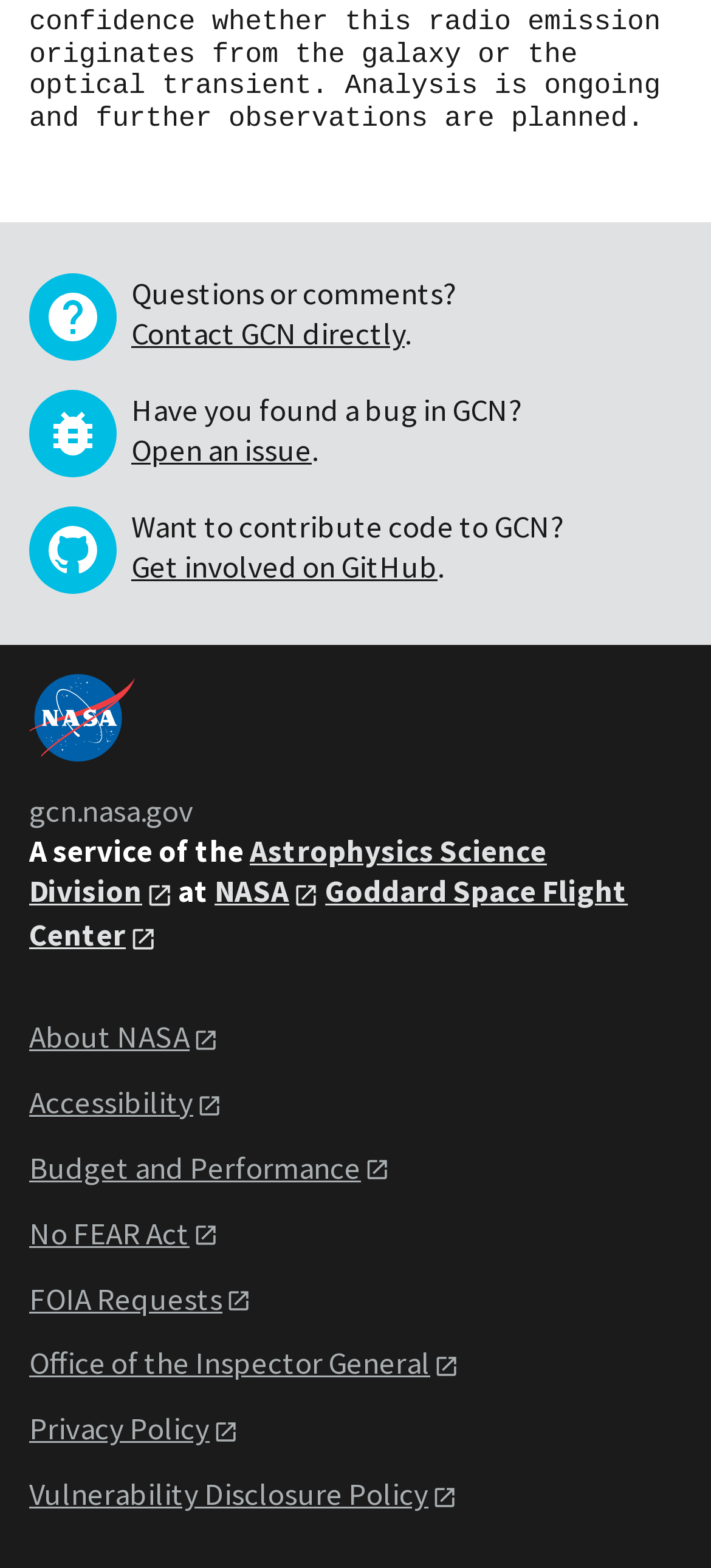Please provide a short answer using a single word or phrase for the question:
What is the agency identifier?

NASA